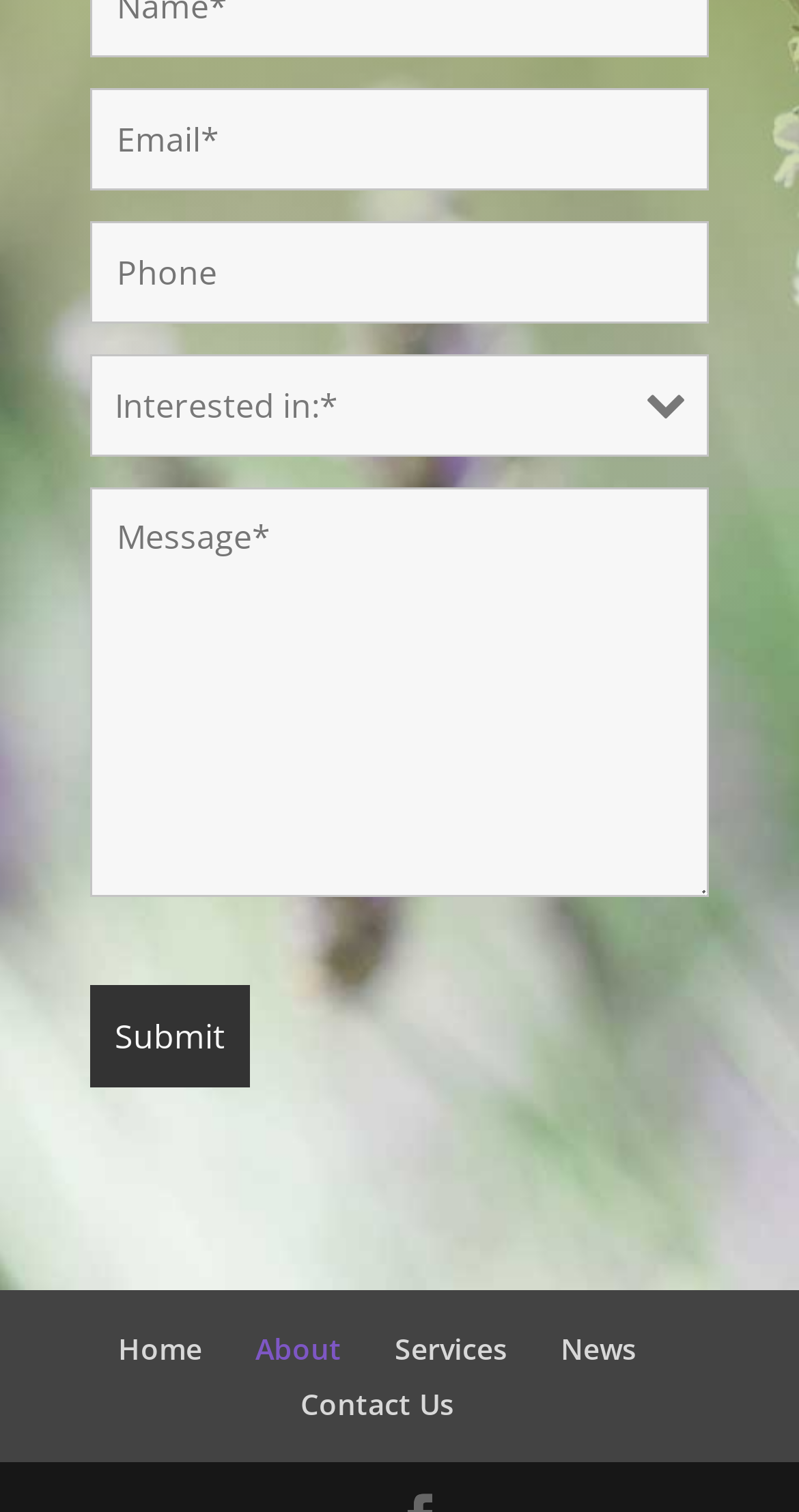What is the 'Interested in:' field for?
Using the details shown in the screenshot, provide a comprehensive answer to the question.

The 'Interested in:' field is a combobox with a description 'Interested in: *', indicating that it is a required field to select an option from a dropdown menu, likely to specify an area of interest or a service.